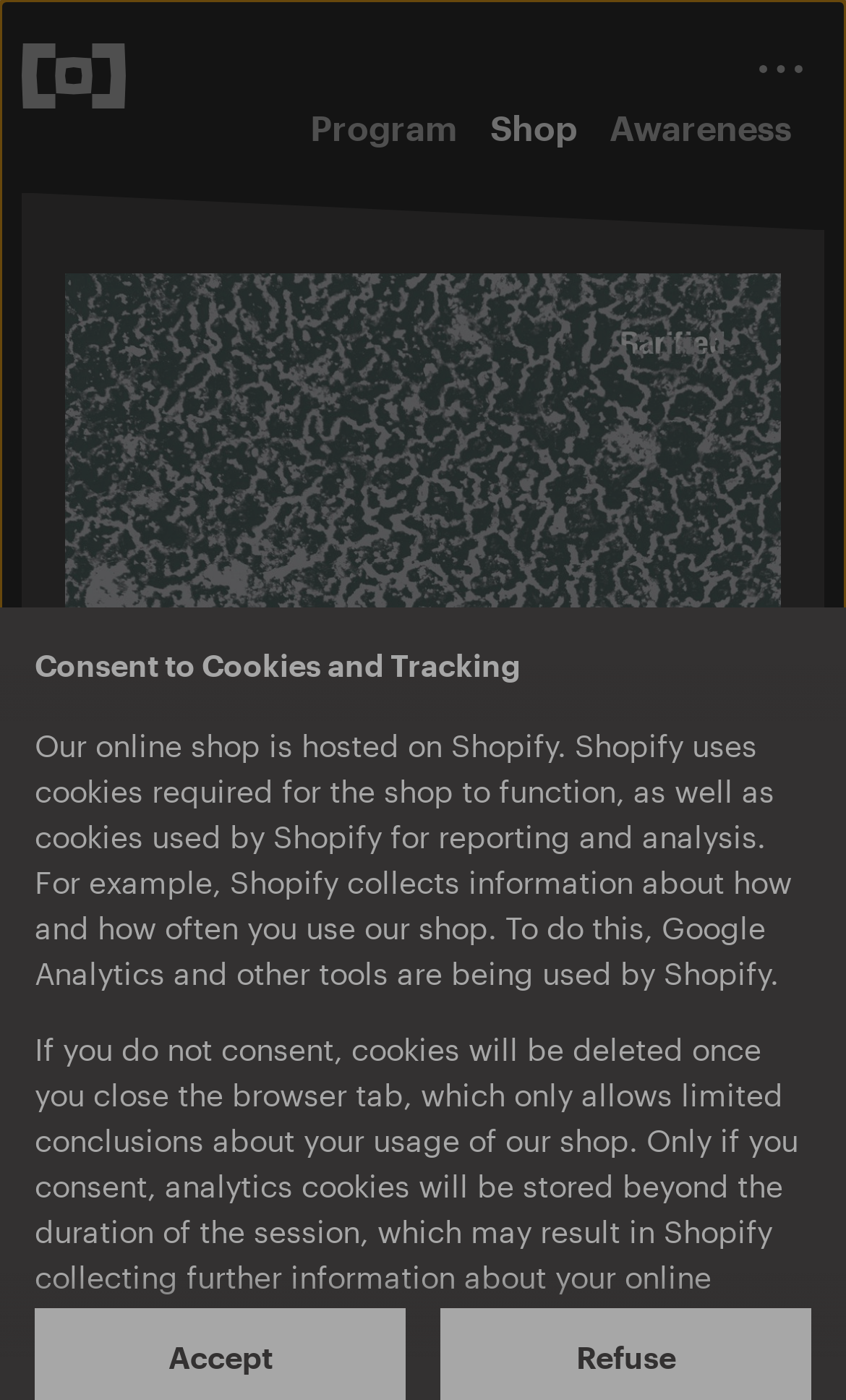Please answer the following question using a single word or phrase: 
What is the name of the EP?

O-TON 36